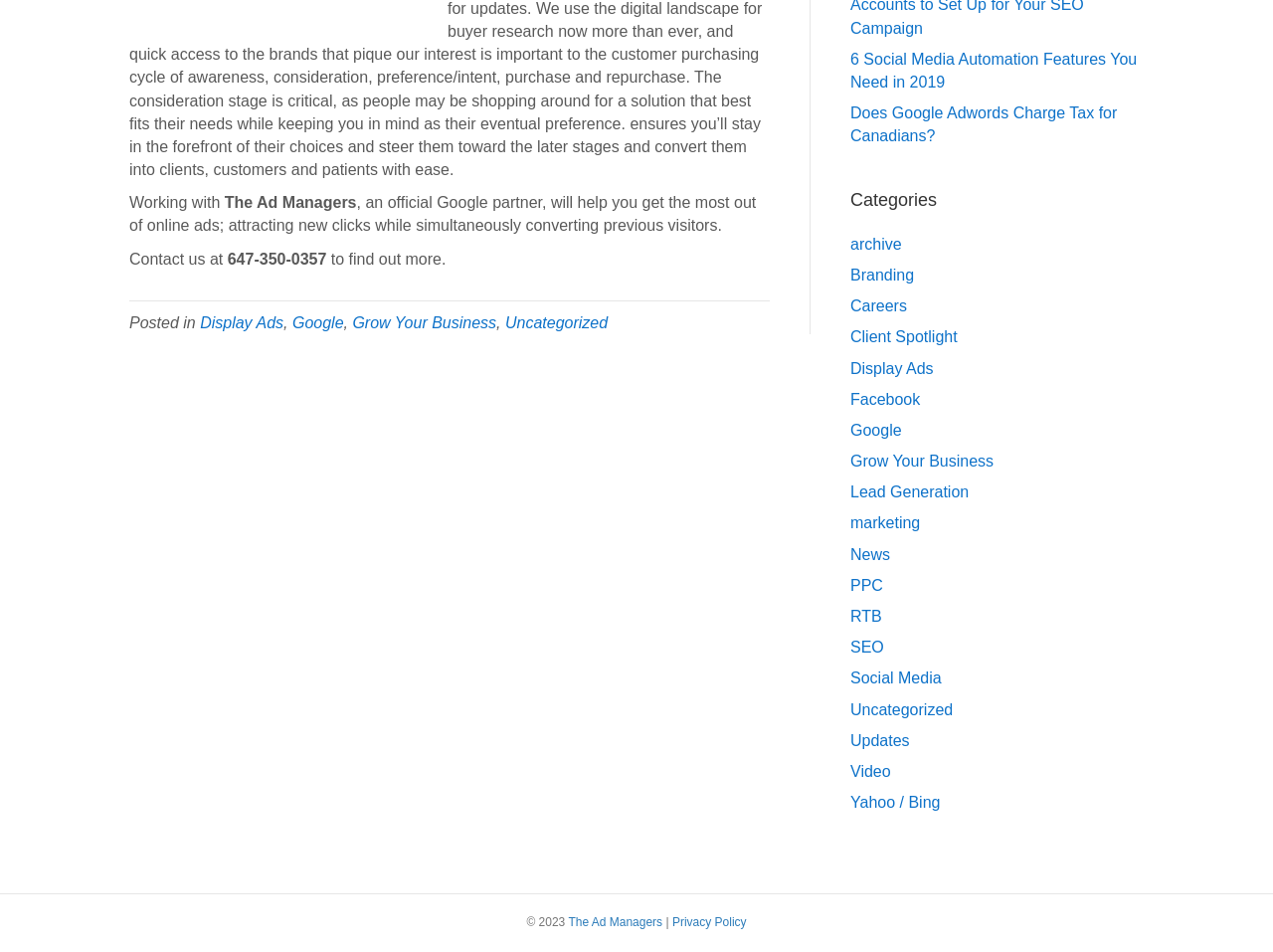Identify the bounding box for the UI element described as: "Grow Your Business". The coordinates should be four float numbers between 0 and 1, i.e., [left, top, right, bottom].

[0.668, 0.476, 0.781, 0.493]